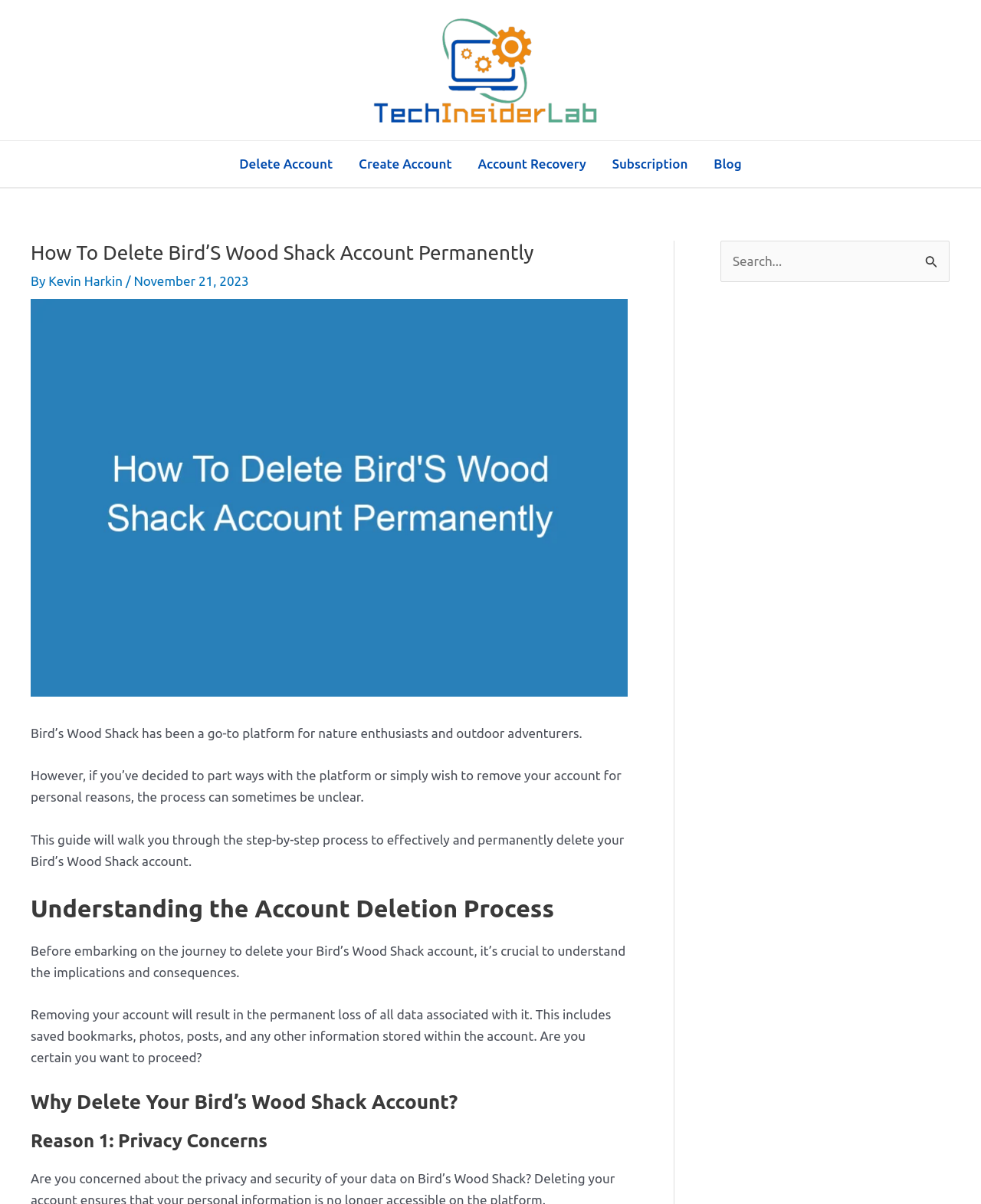Identify the bounding box coordinates of the element that should be clicked to fulfill this task: "Click the 'Account Recovery' link". The coordinates should be provided as four float numbers between 0 and 1, i.e., [left, top, right, bottom].

[0.474, 0.117, 0.611, 0.155]